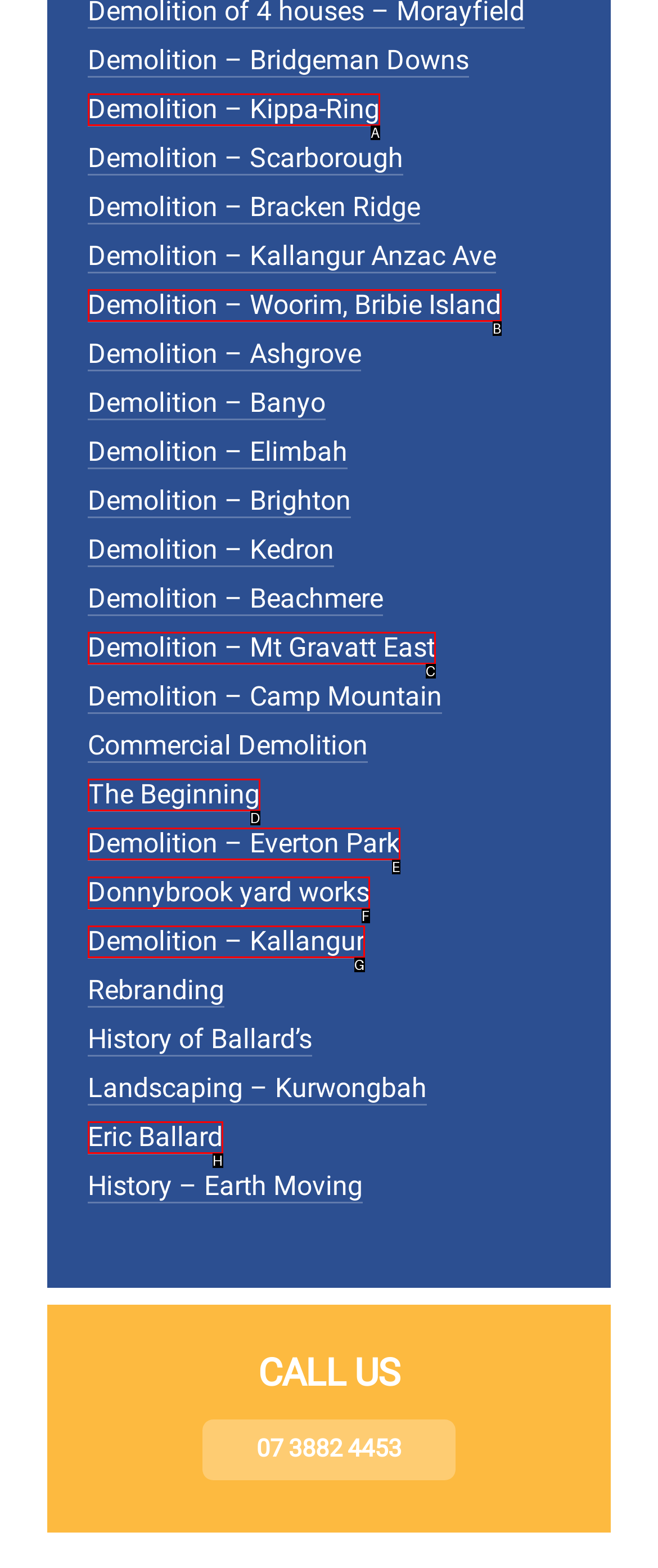Determine which HTML element matches the given description: Terms of Service. Provide the corresponding option's letter directly.

None